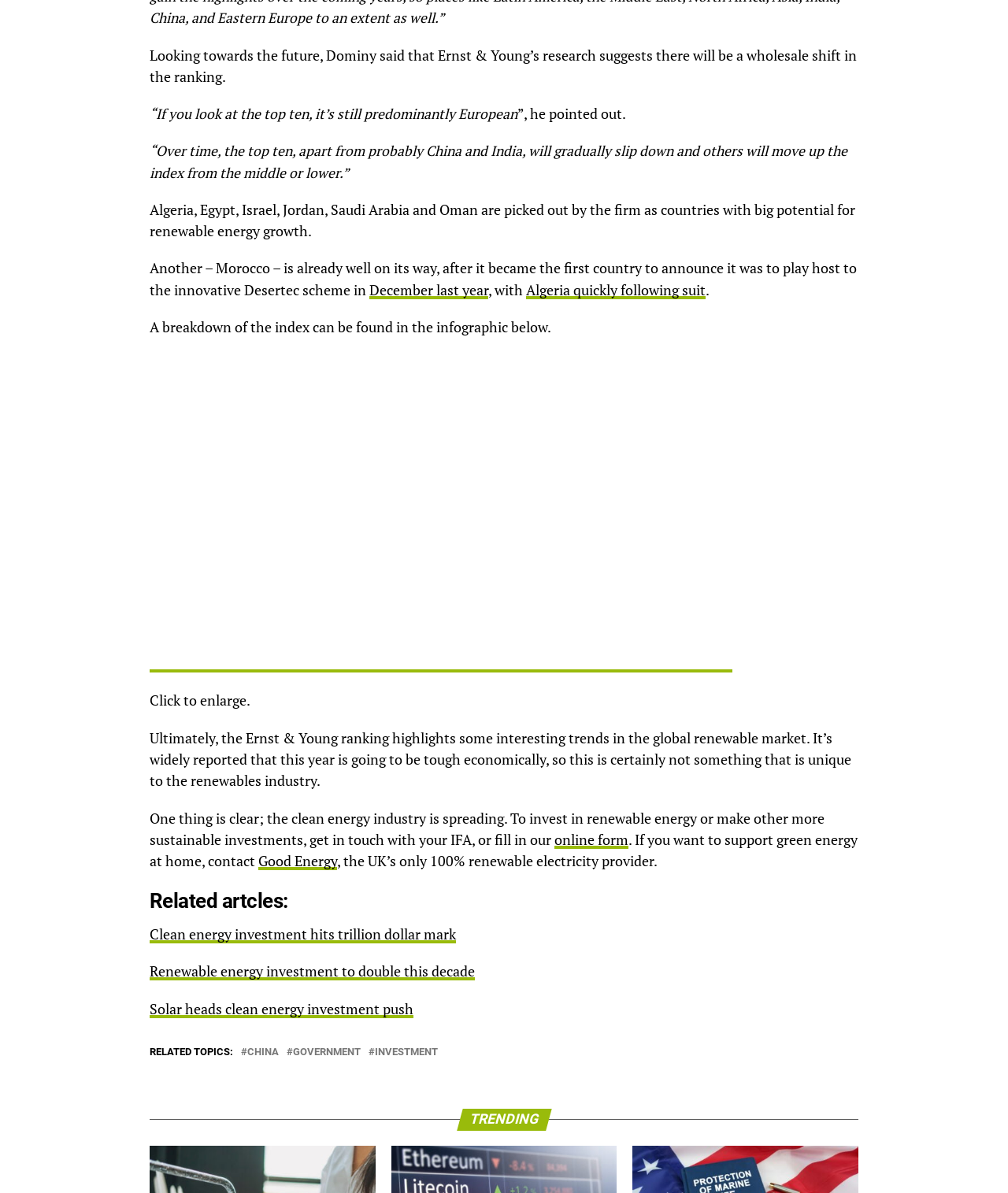Specify the bounding box coordinates of the area to click in order to execute this command: 'Learn more about Good Energy'. The coordinates should consist of four float numbers ranging from 0 to 1, and should be formatted as [left, top, right, bottom].

[0.256, 0.714, 0.334, 0.729]